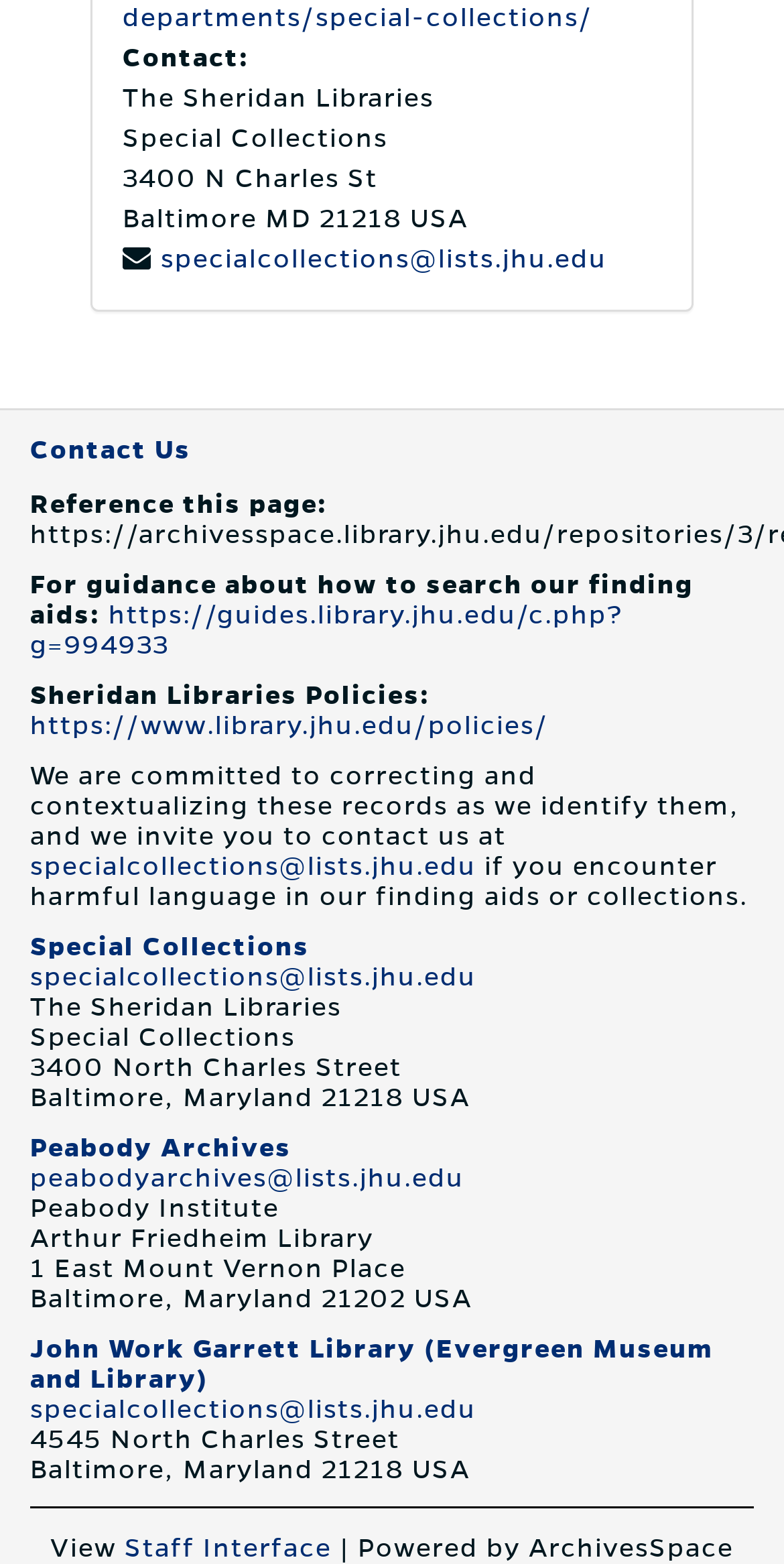What is the name of the library located at 1 East Mount Vernon Place?
Refer to the image and respond with a one-word or short-phrase answer.

Arthur Friedheim Library